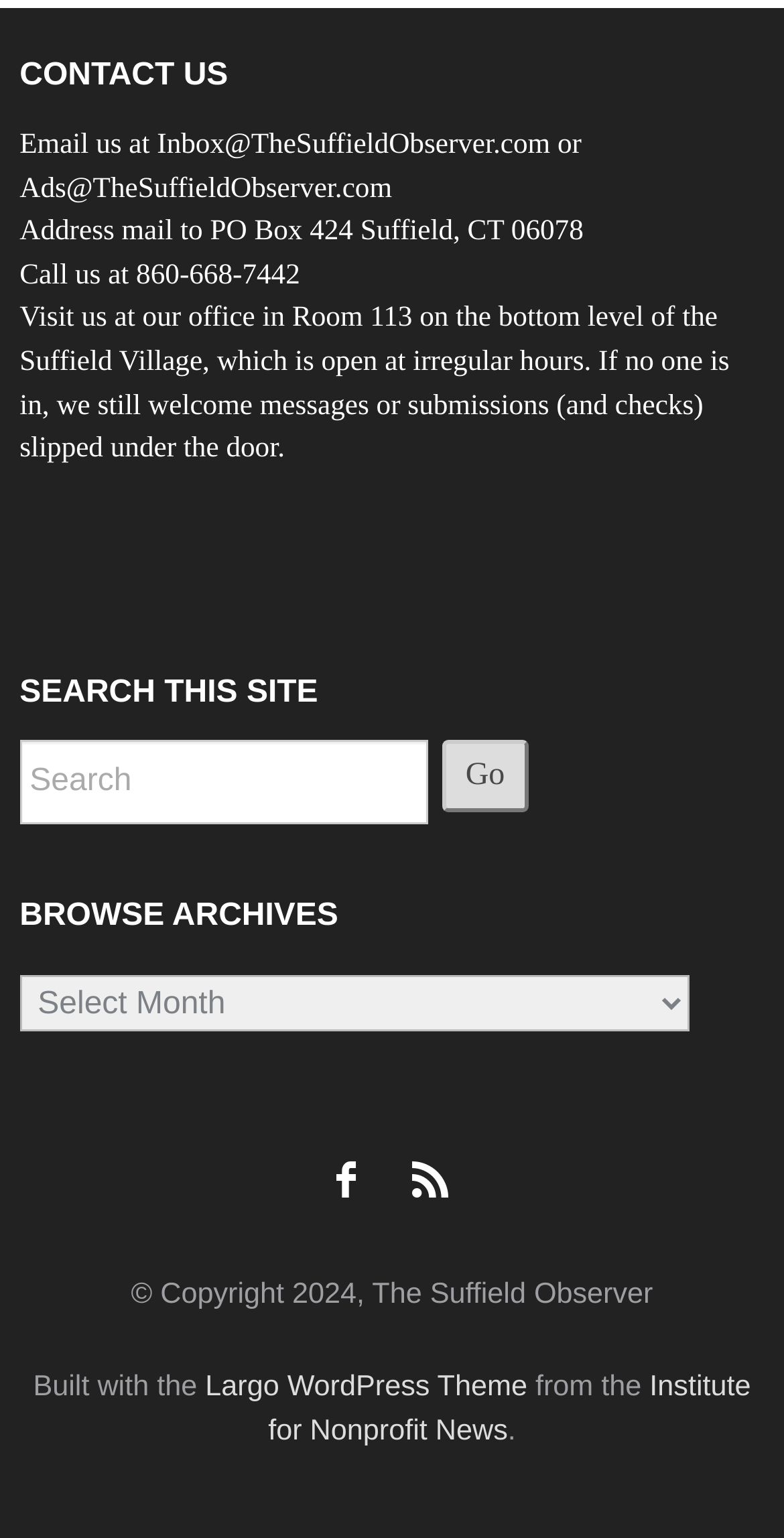What is the contact email address?
Using the image as a reference, deliver a detailed and thorough answer to the question.

The contact email address can be found in the 'CONTACT US' section, which is located in the top-left part of the webpage. The email address is mentioned in the sentence 'Email us at Inbox@TheSuffieldObserver.com or Ads@TheSuffieldObserver.com'.